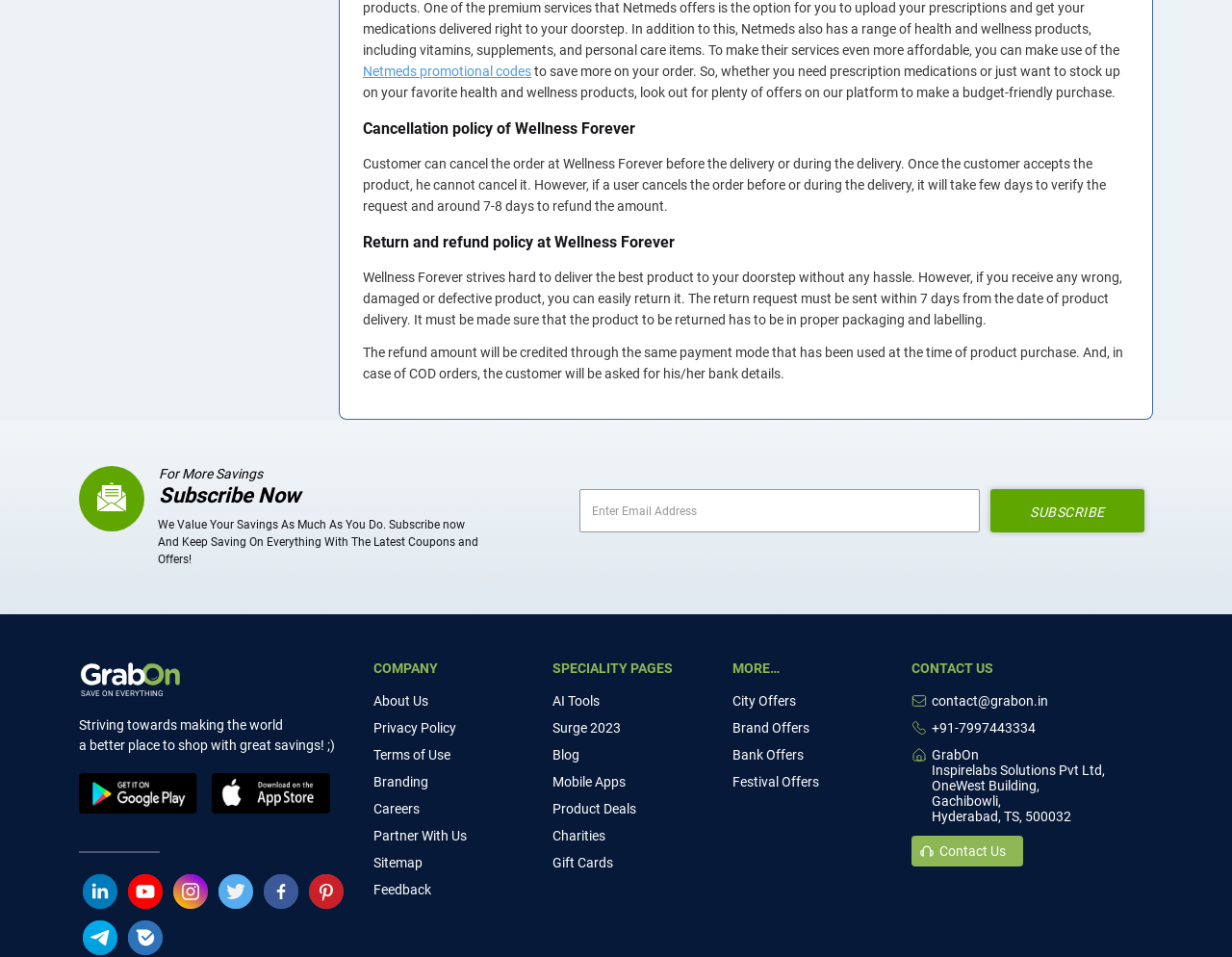Using the provided element description, identify the bounding box coordinates as (top-left x, top-left y, bottom-right x, bottom-right y). Ensure all values are between 0 and 1. Description: title="GrabOn IOS App"

[0.172, 0.808, 0.268, 0.853]